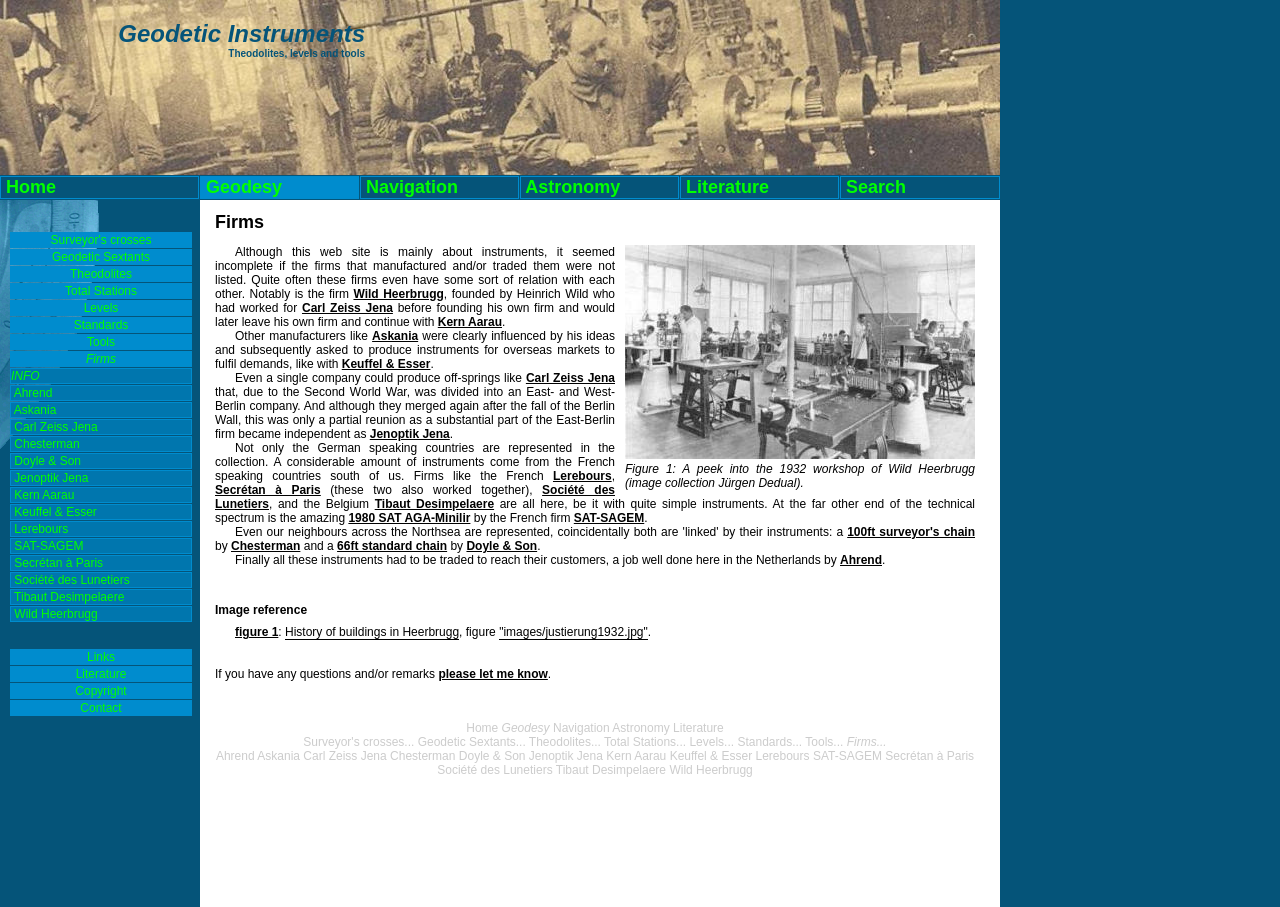Kindly respond to the following question with a single word or a brief phrase: 
How many firms are listed on this webpage?

14